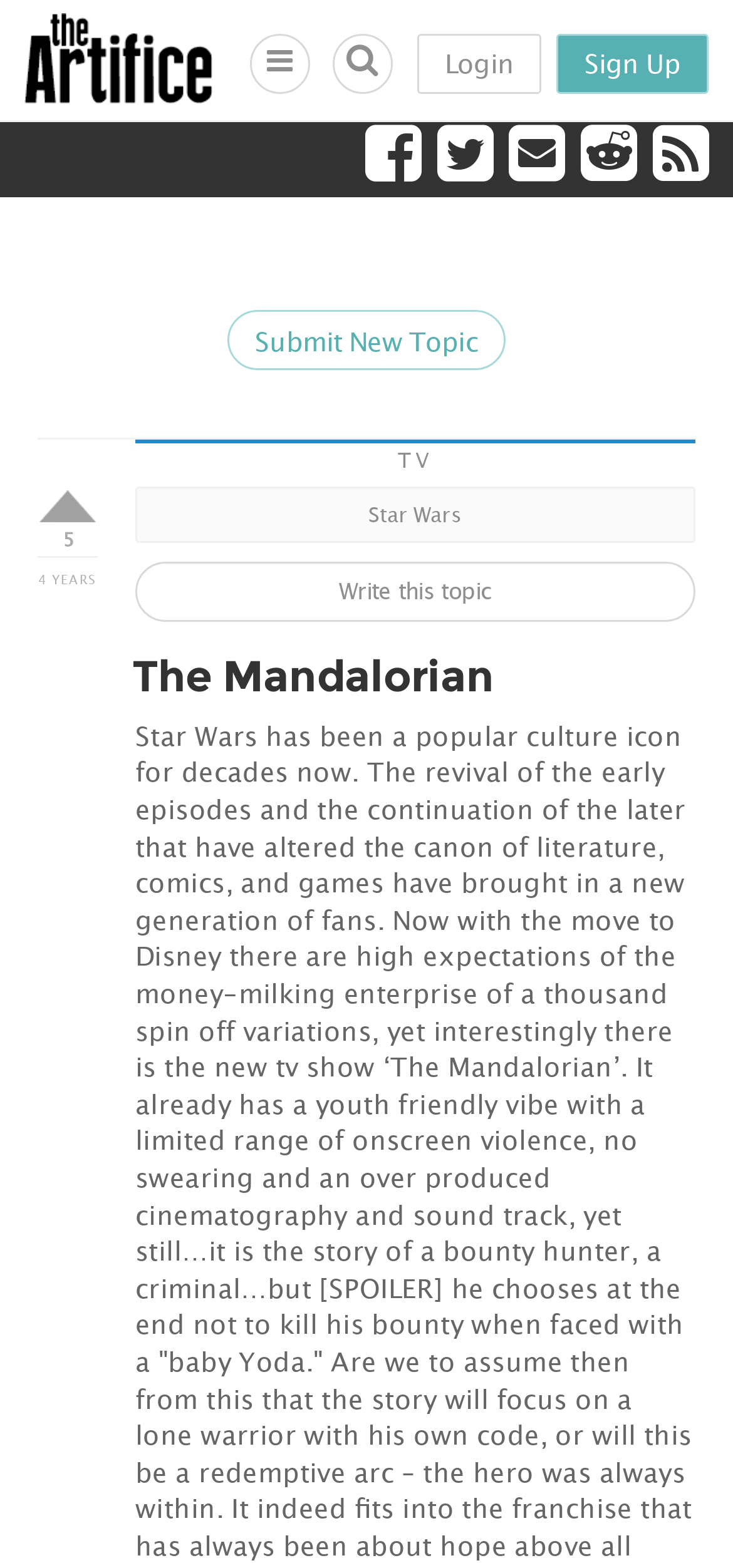Answer the following in one word or a short phrase: 
How many social media links are available?

5